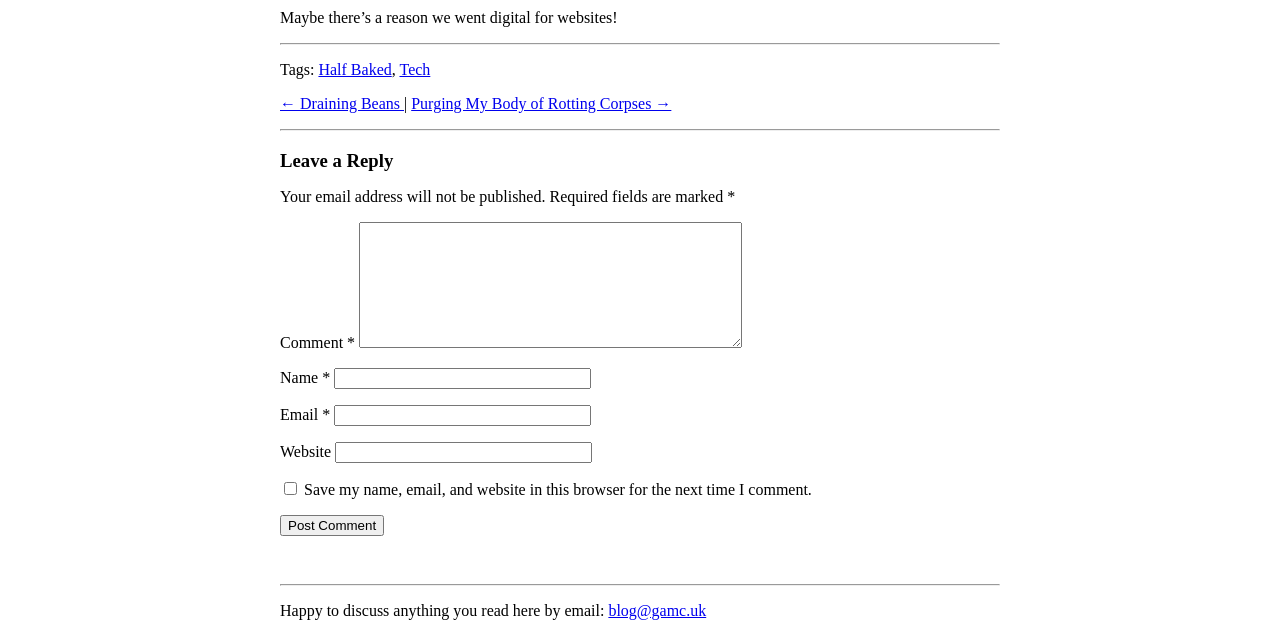Using the provided element description: "blog@gamc.uk", identify the bounding box coordinates. The coordinates should be four floats between 0 and 1 in the order [left, top, right, bottom].

[0.475, 0.941, 0.552, 0.967]